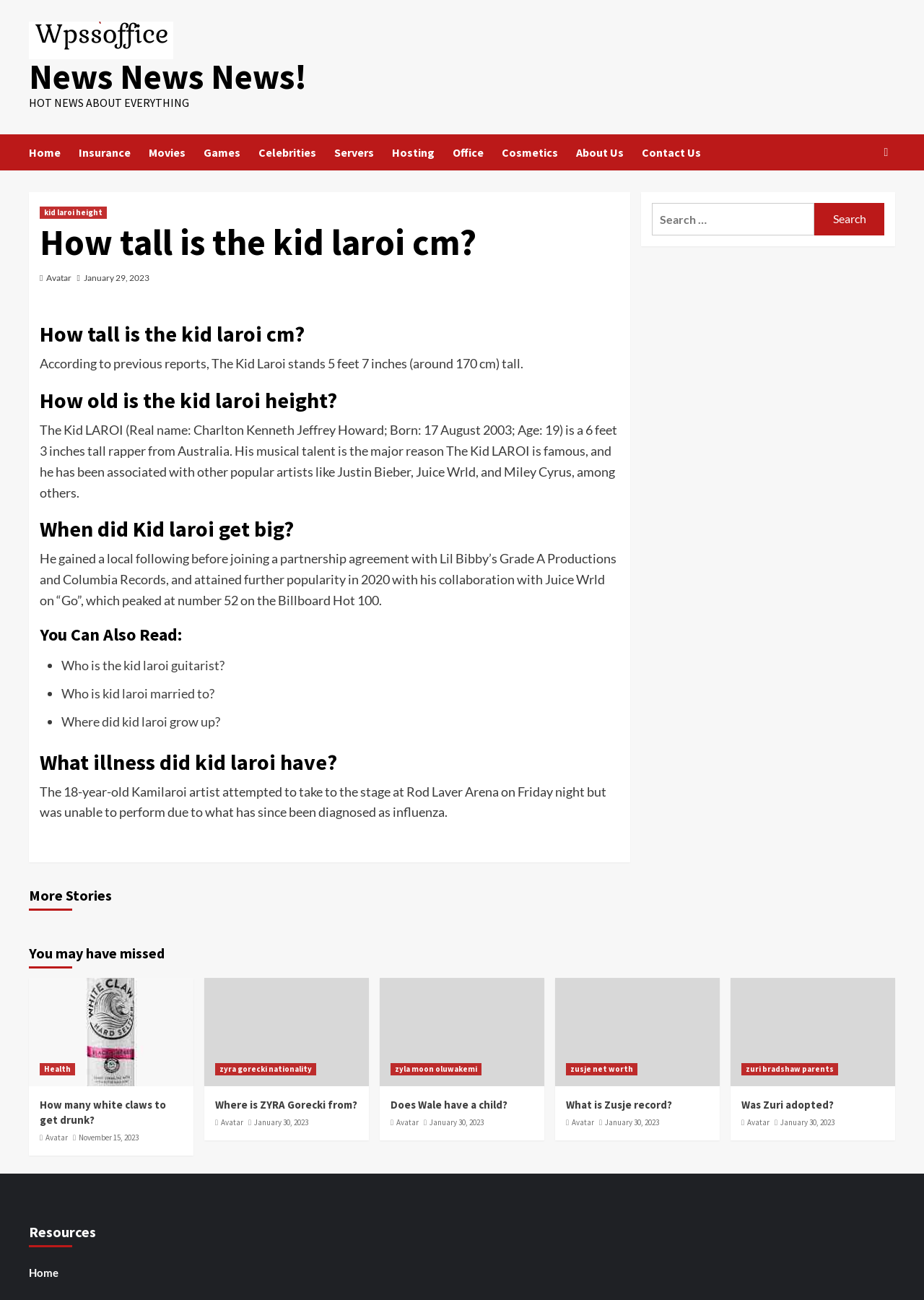Identify and provide the title of the webpage.

How tall is the kid laroi cm?